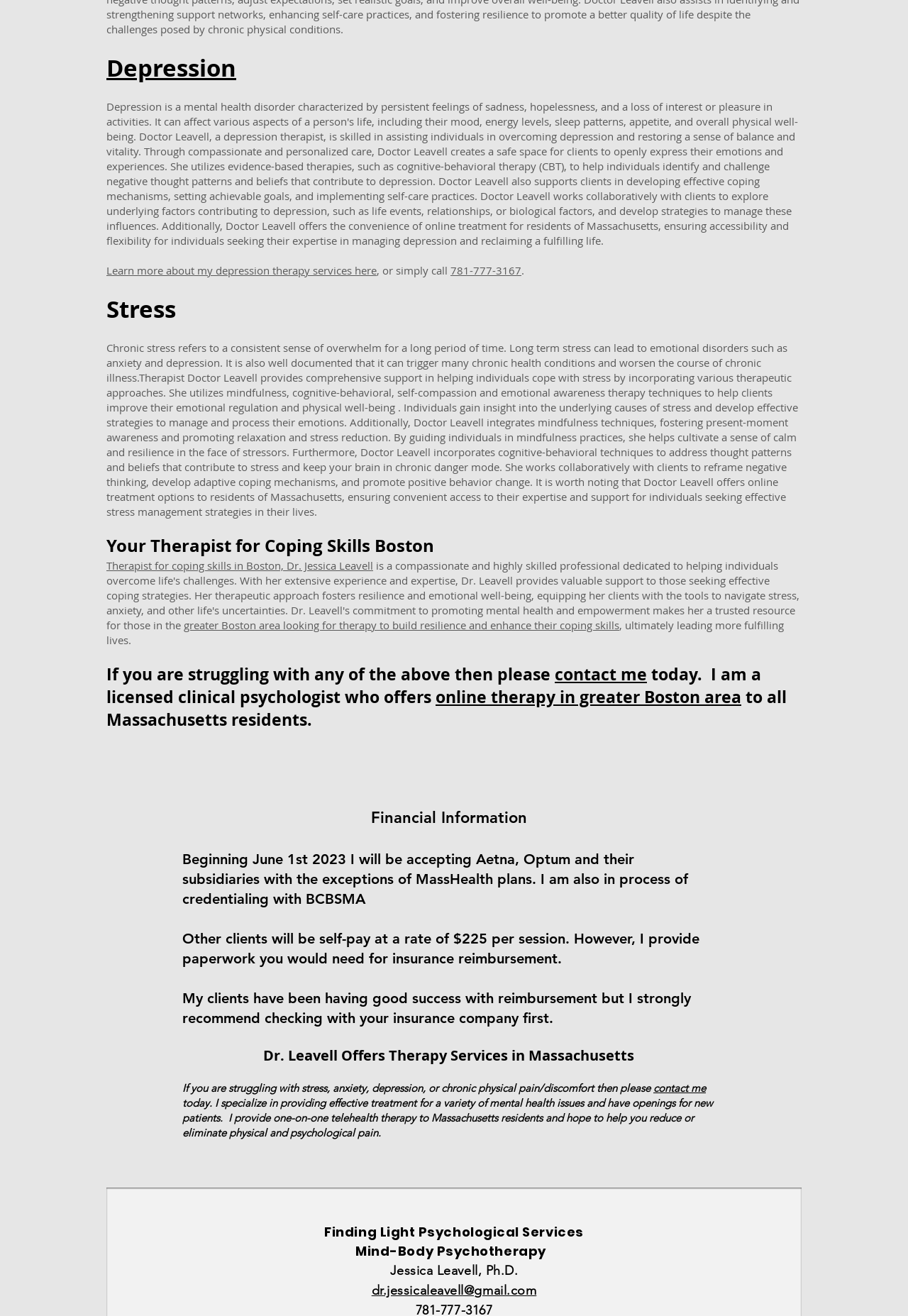What is the name of the psychological services?
Please look at the screenshot and answer using one word or phrase.

Finding Light Psychological Services